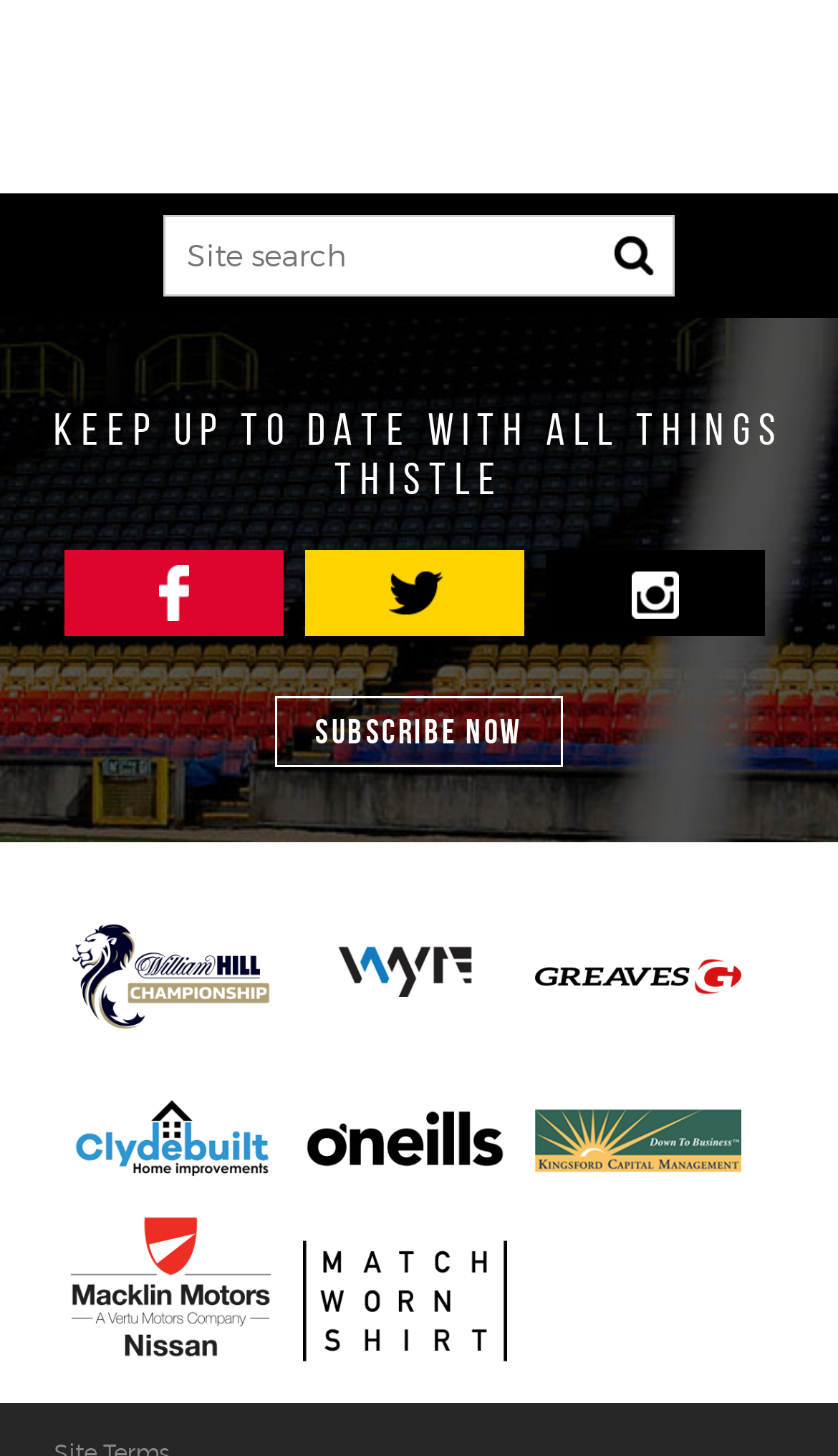Please identify the bounding box coordinates of the region to click in order to complete the task: "visit Partick Thistle FC on FaceBook". The coordinates must be four float numbers between 0 and 1, specified as [left, top, right, bottom].

[0.077, 0.378, 0.339, 0.437]